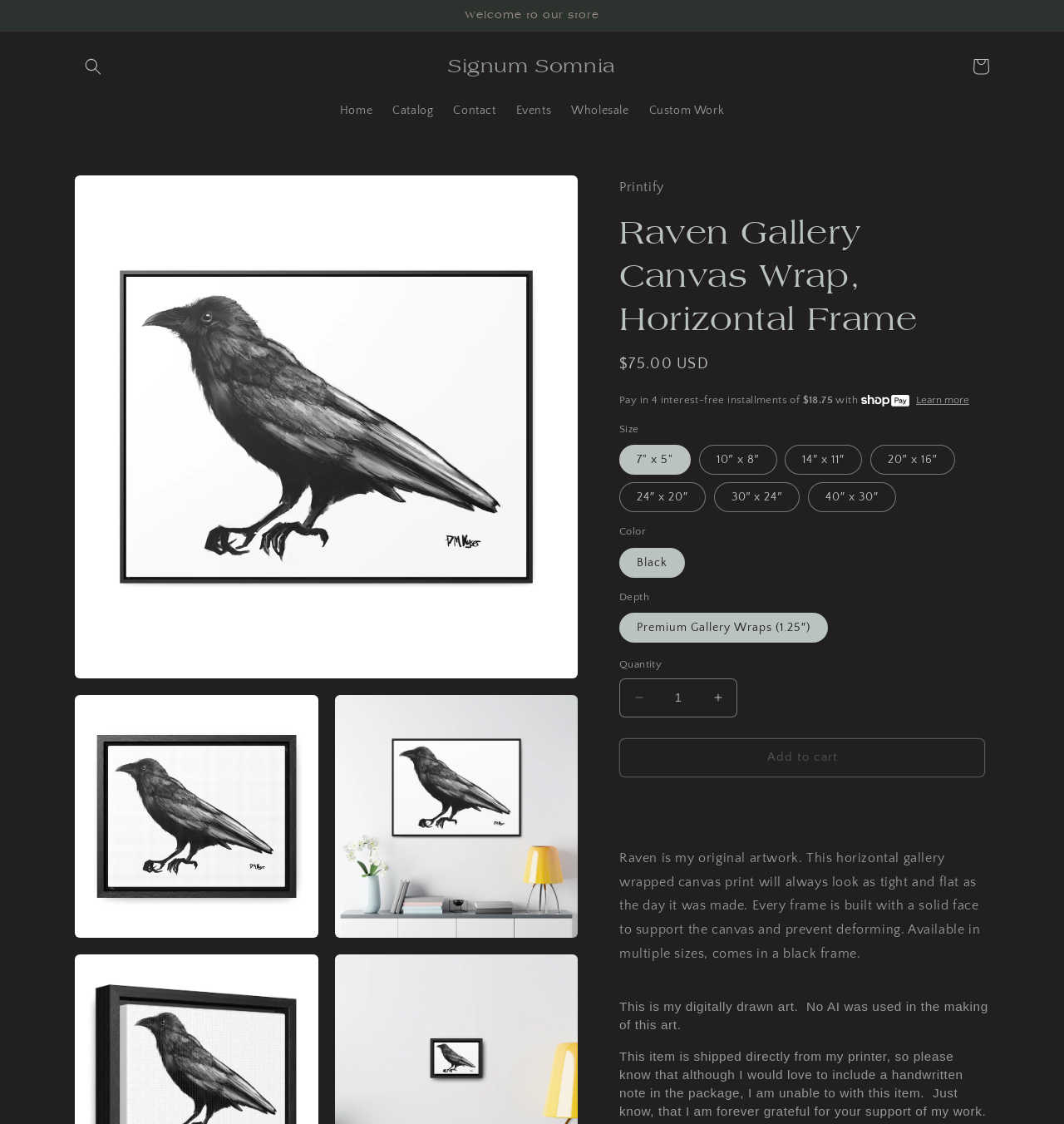Please locate the bounding box coordinates of the region I need to click to follow this instruction: "View cart".

[0.905, 0.043, 0.939, 0.075]